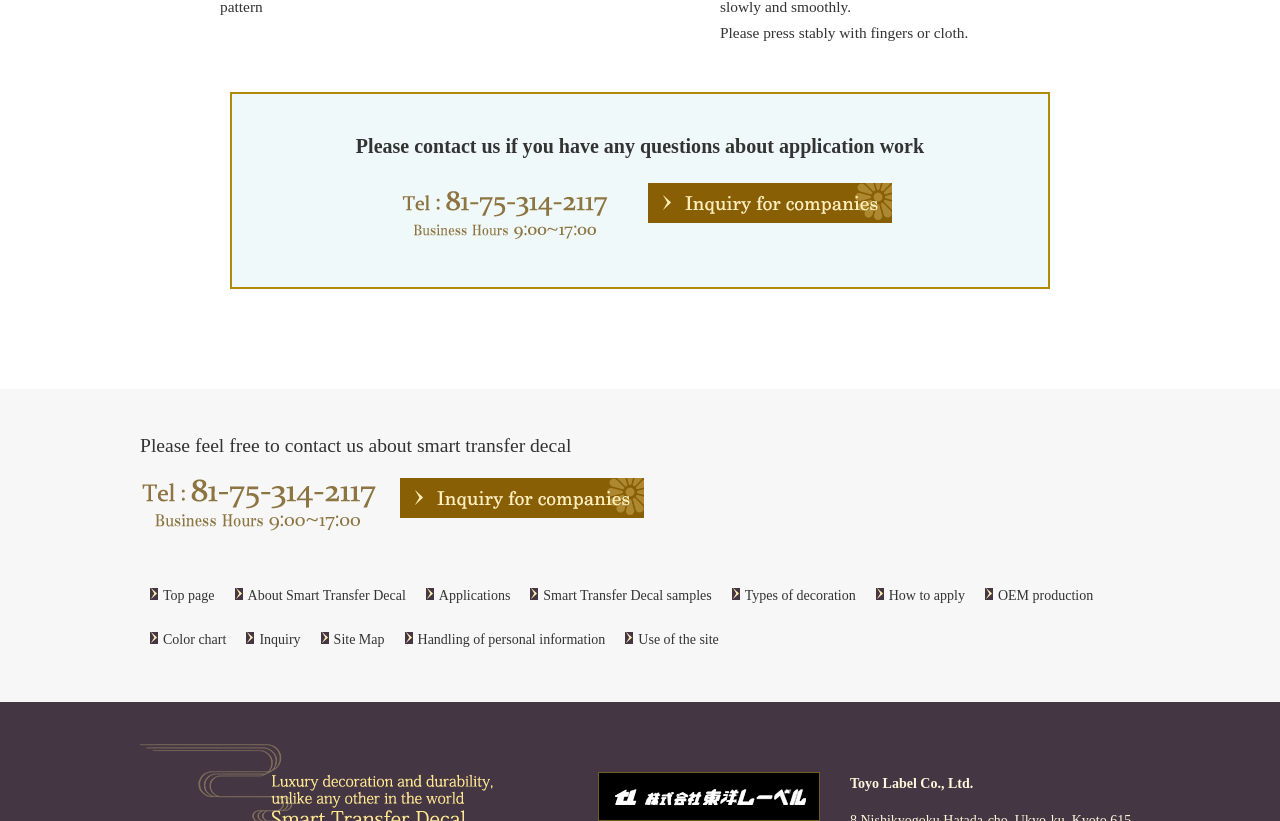How many links are there in the bottom navigation menu?
Provide a comprehensive and detailed answer to the question.

I counted the number of link elements starting from 'Top page' to 'Use of the site' which are located at the bottom of the page.